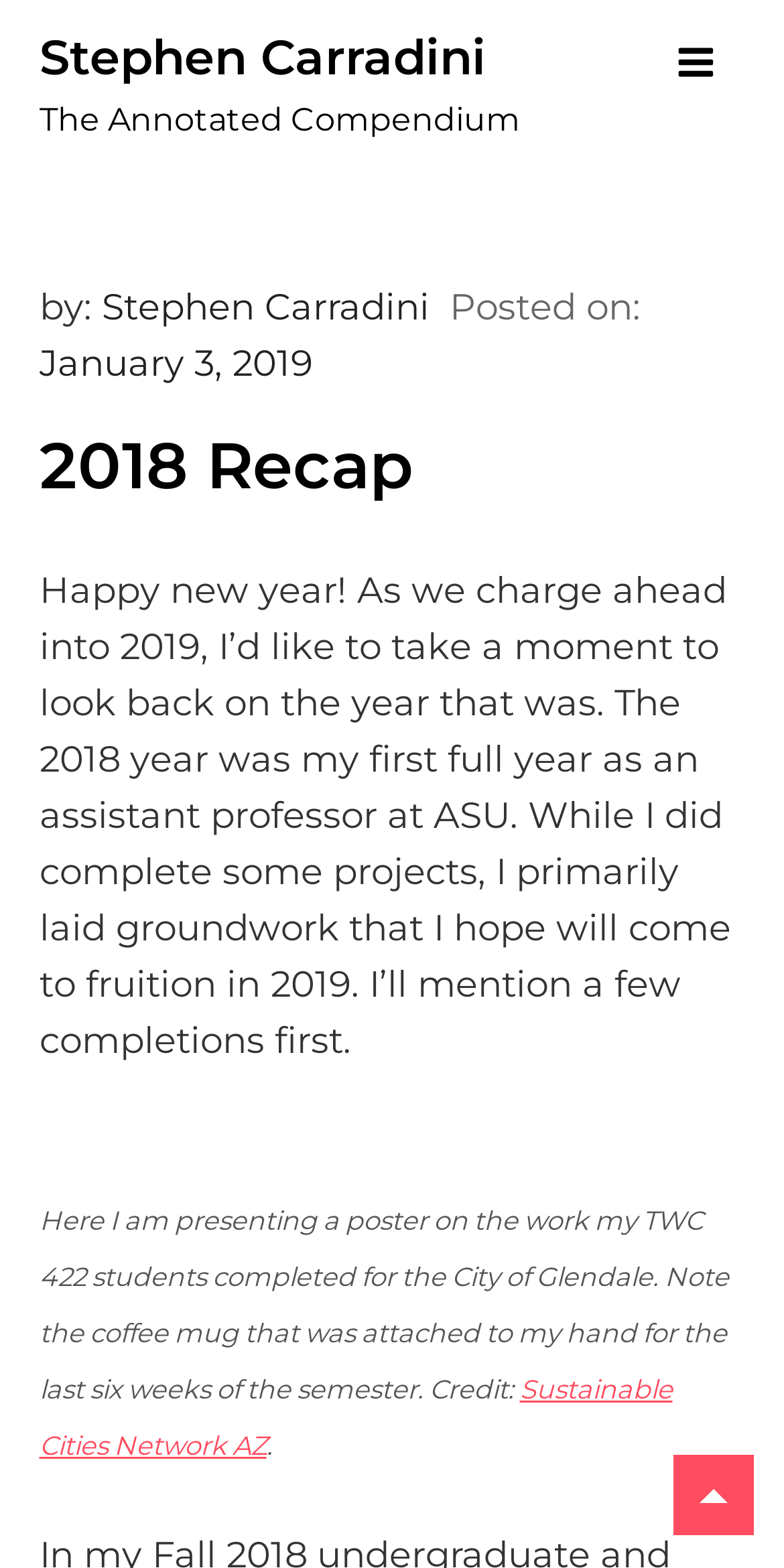What is the name of the network credited in the figcaption?
Your answer should be a single word or phrase derived from the screenshot.

Sustainable Cities Network AZ